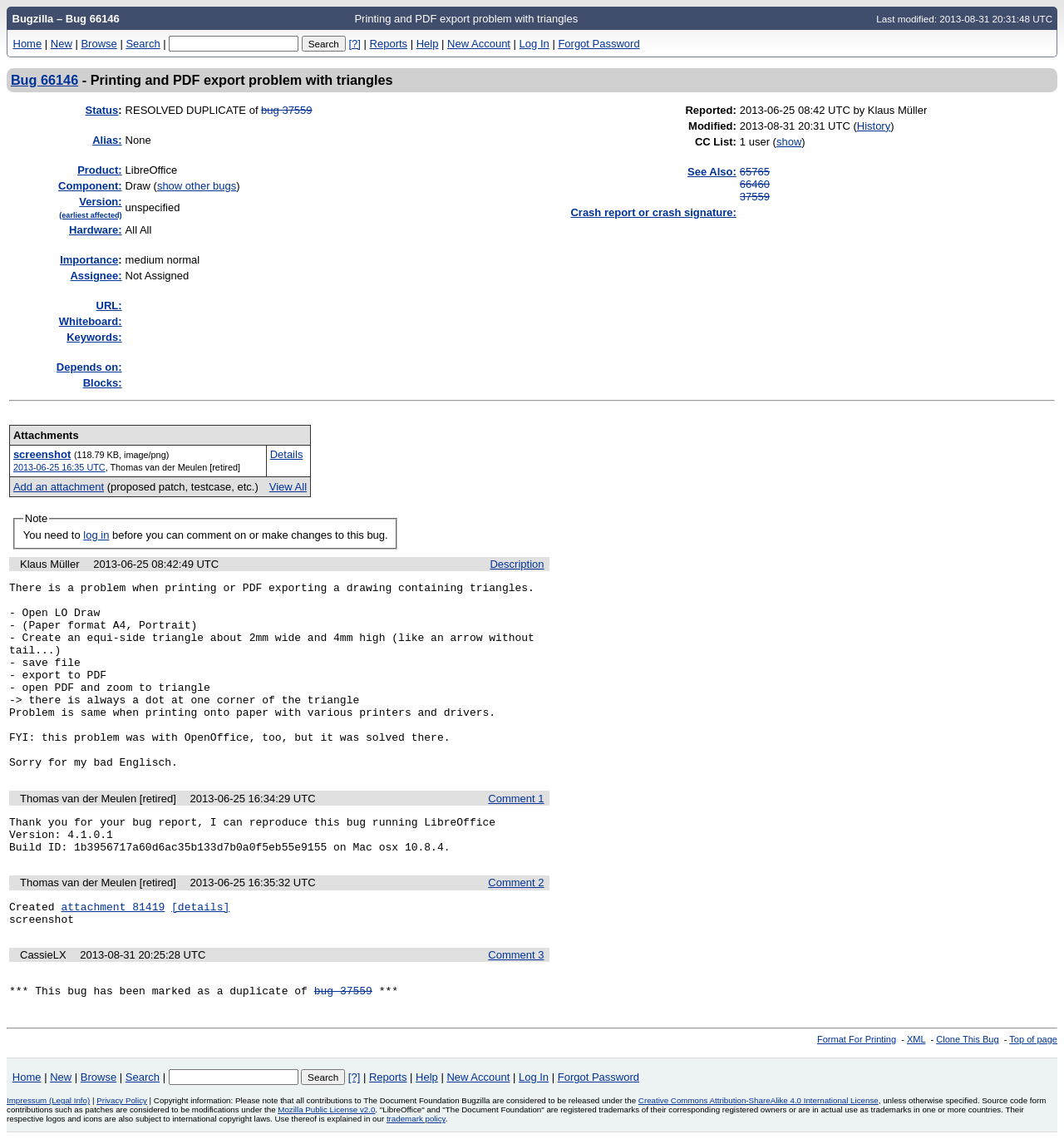For the given element description Team, determine the bounding box coordinates of the UI element. The coordinates should follow the format (top-left x, top-left y, bottom-right x, bottom-right y) and be within the range of 0 to 1.

None